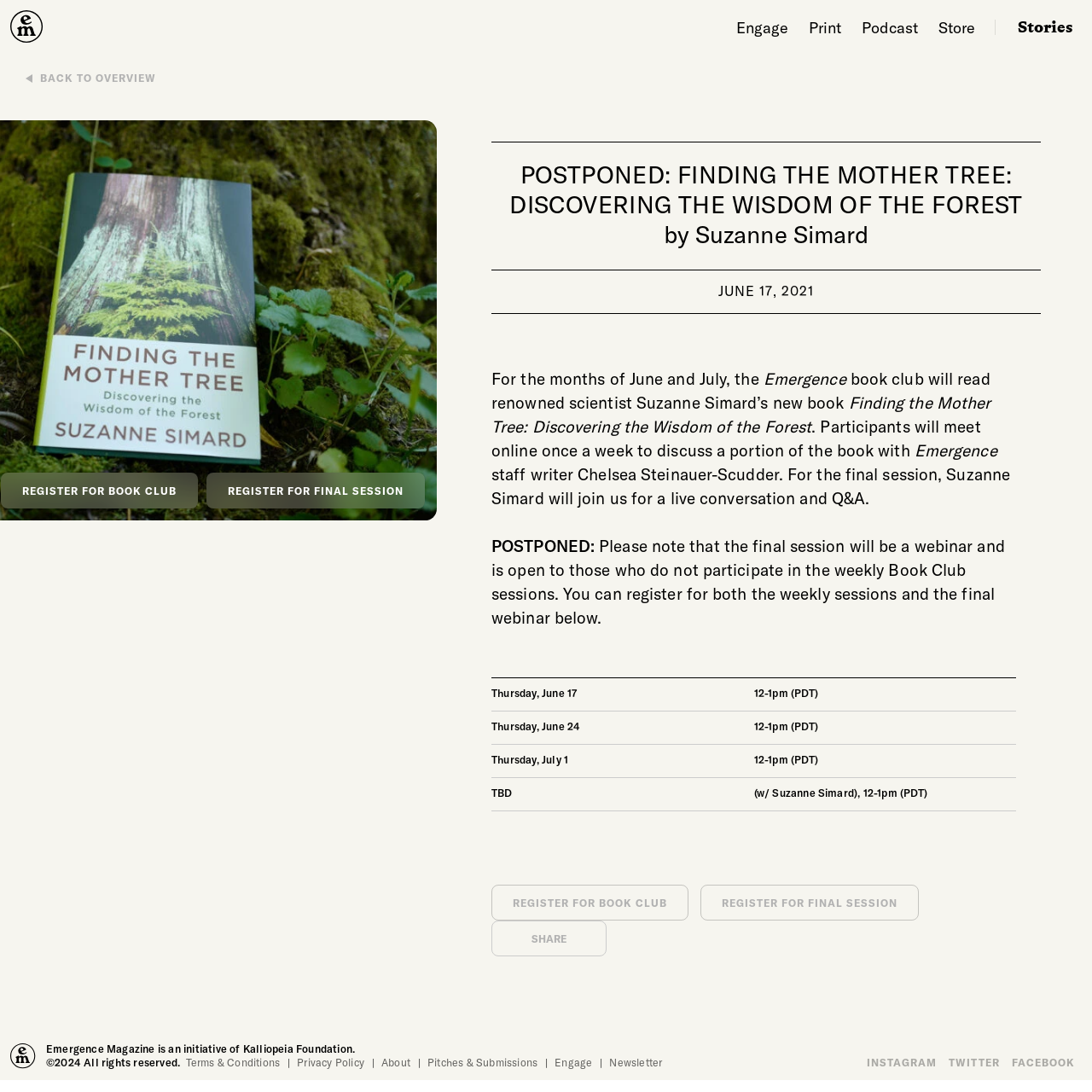Please give the bounding box coordinates of the area that should be clicked to fulfill the following instruction: "Read the previous post about Aaron Vale". The coordinates should be in the format of four float numbers from 0 to 1, i.e., [left, top, right, bottom].

None